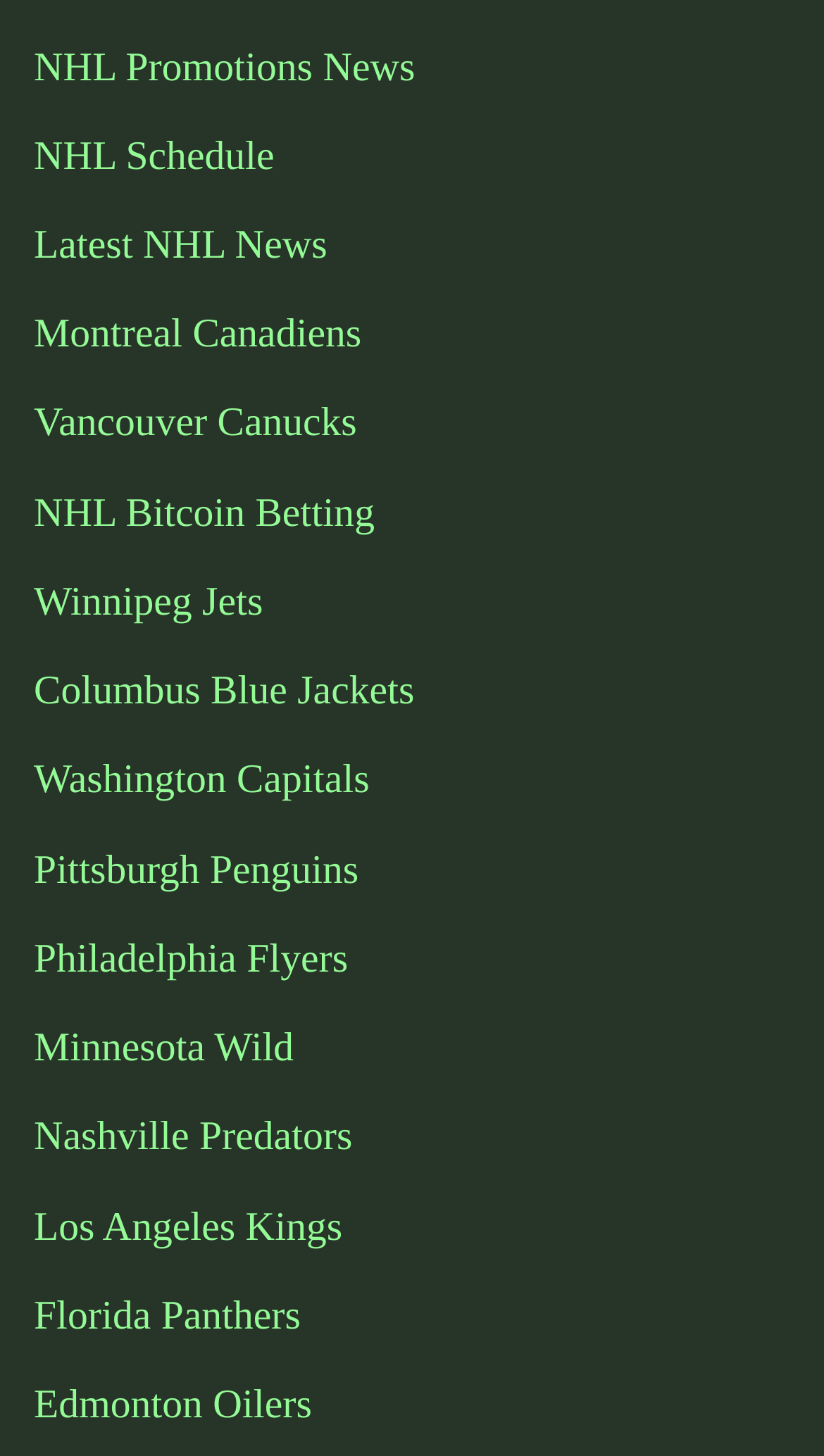Please determine the bounding box of the UI element that matches this description: Back to top. The coordinates should be given as (top-left x, top-left y, bottom-right x, bottom-right y), with all values between 0 and 1.

None